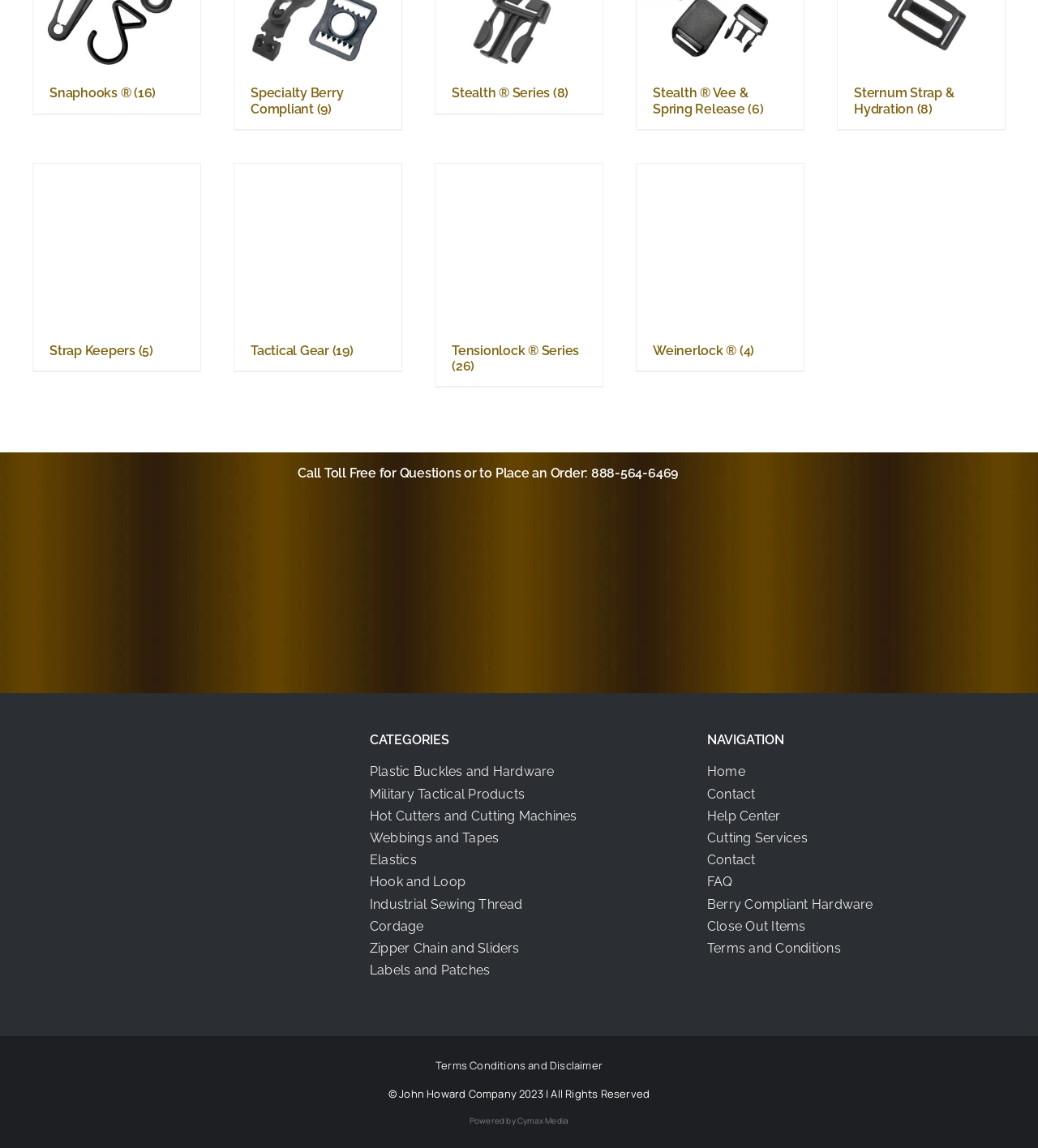Using the details in the image, give a detailed response to the question below:
How many product categories are listed under 'CATEGORIES'?

I counted the number of link elements under the 'CATEGORIES' heading and found 11 links, each representing a product category.